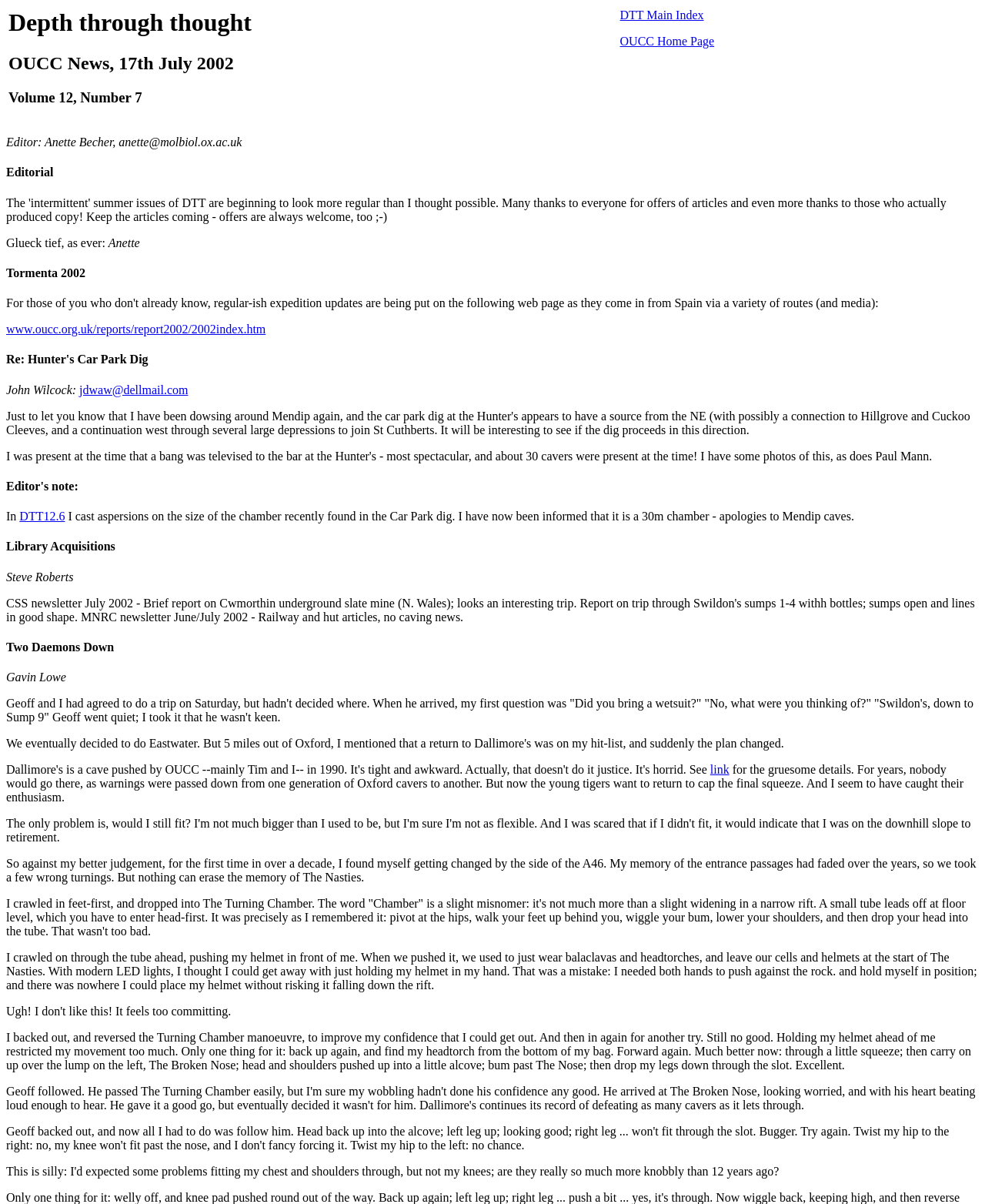Using the description: "DTT Main Index", determine the UI element's bounding box coordinates. Ensure the coordinates are in the format of four float numbers between 0 and 1, i.e., [left, top, right, bottom].

[0.629, 0.007, 0.714, 0.018]